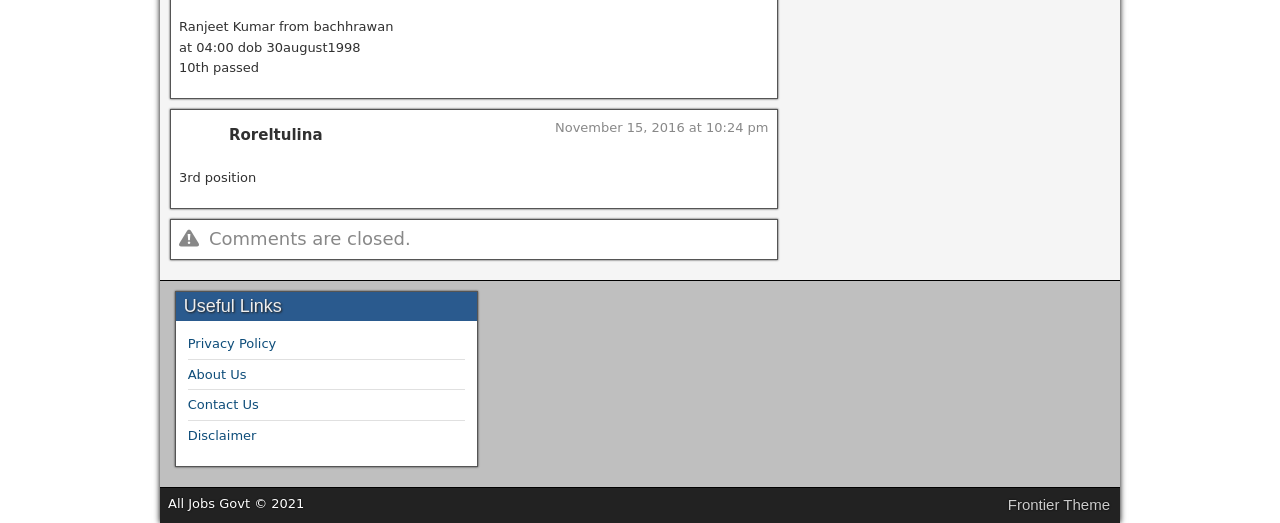Please provide a one-word or phrase answer to the question: 
Who is the author of the post?

Ranjeet Kumar